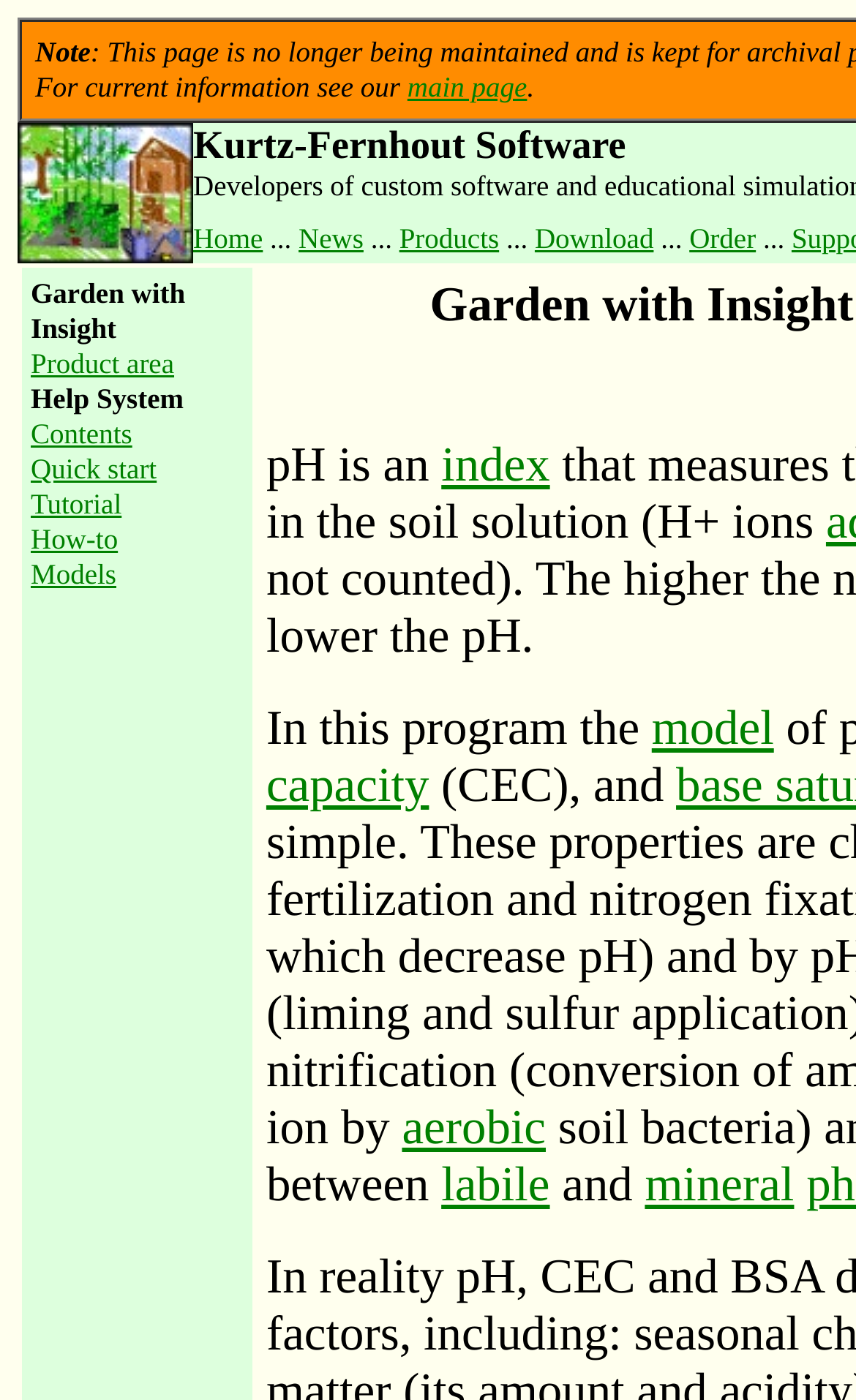Please specify the bounding box coordinates of the clickable region necessary for completing the following instruction: "Visit the TikTok page". The coordinates must consist of four float numbers between 0 and 1, i.e., [left, top, right, bottom].

None